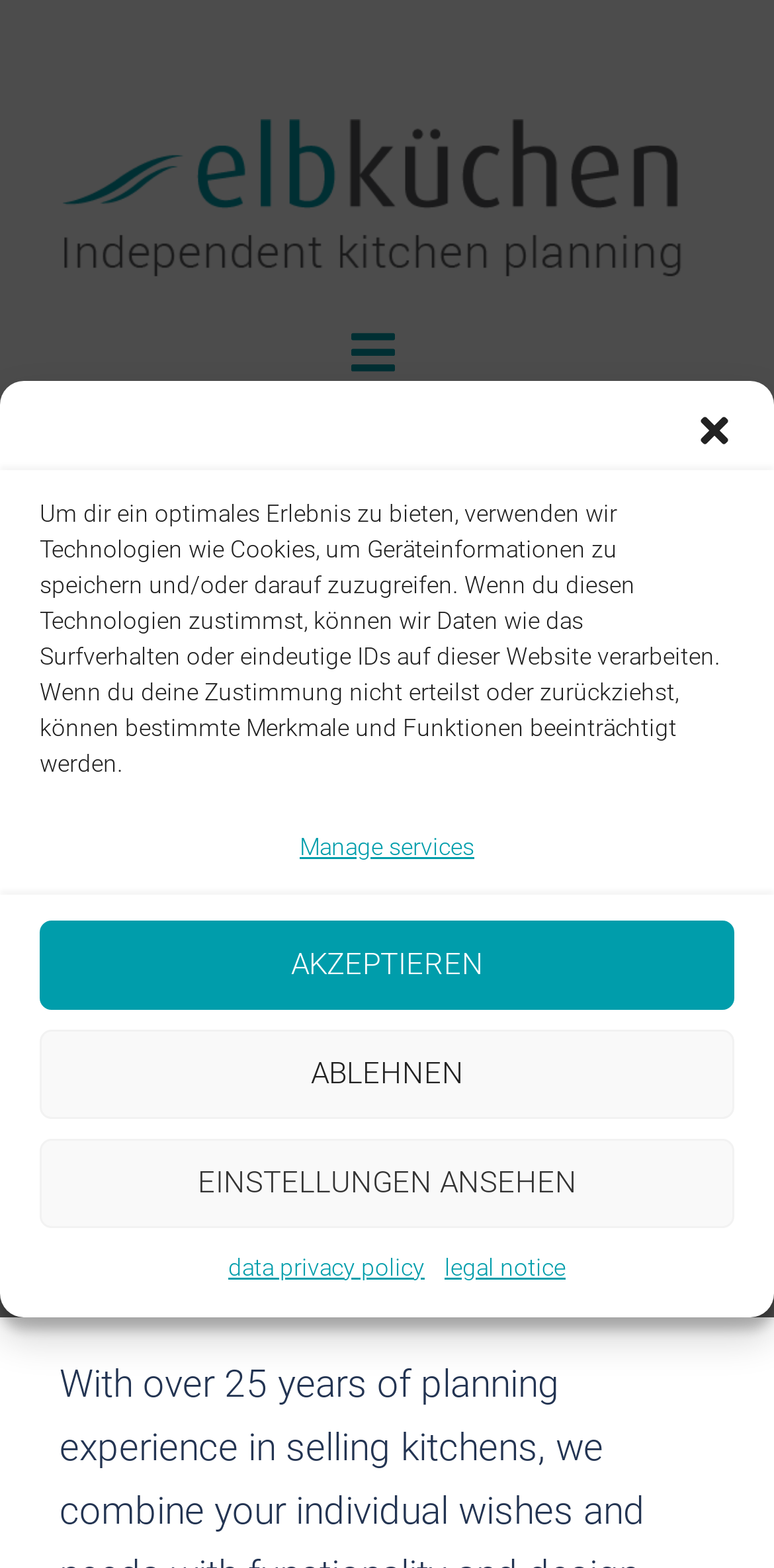What is the name of the company?
Look at the screenshot and give a one-word or phrase answer.

elbküchen